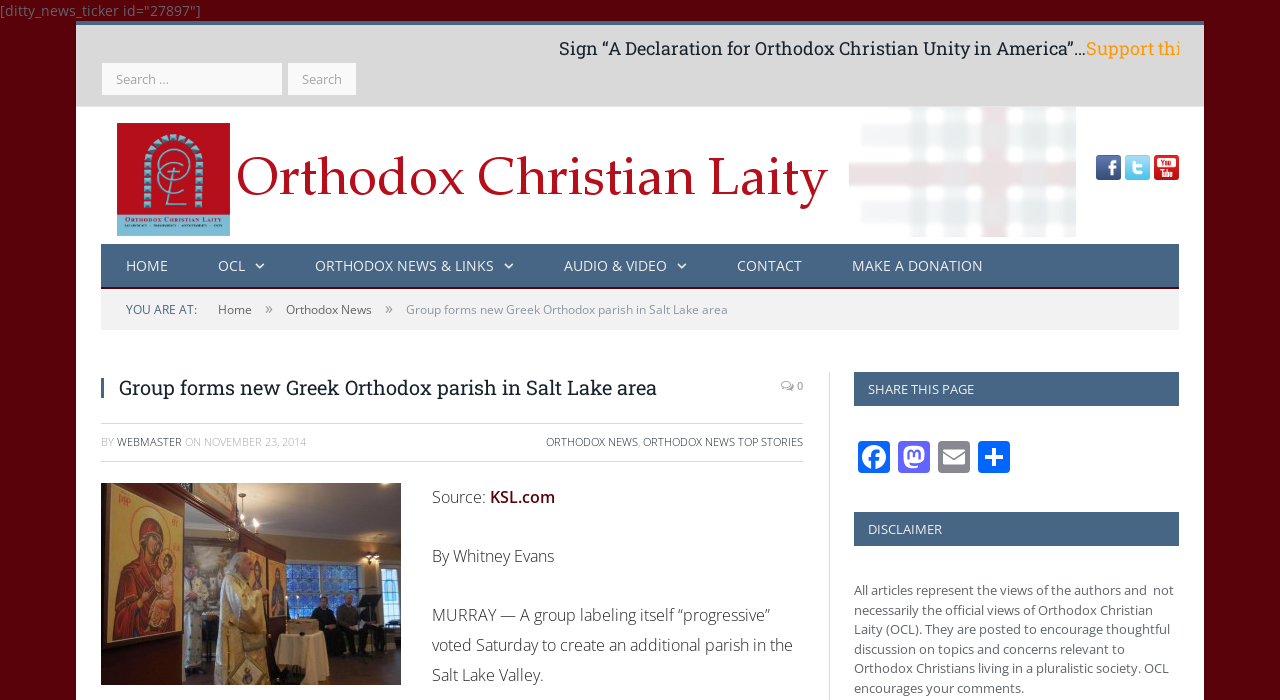Create a detailed summary of the webpage's content and design.

This webpage is about Orthodox Christian Laity, with a focus on a news article about a new Greek Orthodox parish in the Salt Lake area. At the top, there is a news ticker and a search bar with a button. Below the search bar, there are links to the website's social media profiles, including Facebook, Twitter, and YouTube.

The main content of the page is divided into two sections. On the left, there is a navigation menu with links to different sections of the website, including Home, Orthodox News, Audio & Video, and Contact. On the right, there is the news article, which has a heading and a brief summary. The article is written by Whitney Evans and sourced from KSL.com.

The article itself is about a group that has voted to create a new parish in the Salt Lake Valley. The text is accompanied by an image of Metropolitan Isaiah giving a homily at the Greek Orthodox Mission Parish of Utah.

Below the article, there are links to share the page on social media, as well as a disclaimer stating that the views expressed in the article do not necessarily represent the official views of Orthodox Christian Laity.

Overall, the webpage has a simple and organized layout, with clear headings and concise text. The use of images and links adds visual interest and makes it easy to navigate.